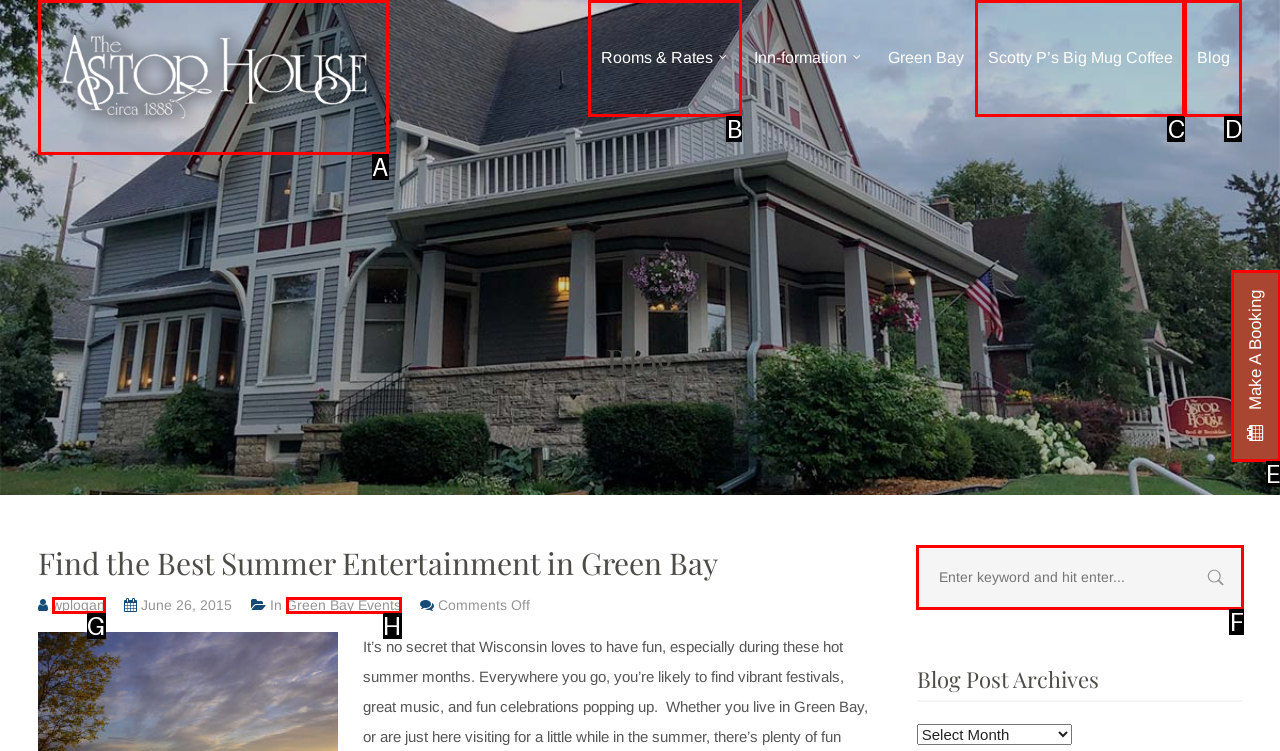Which lettered option should be clicked to achieve the task: Make a booking? Choose from the given choices.

E